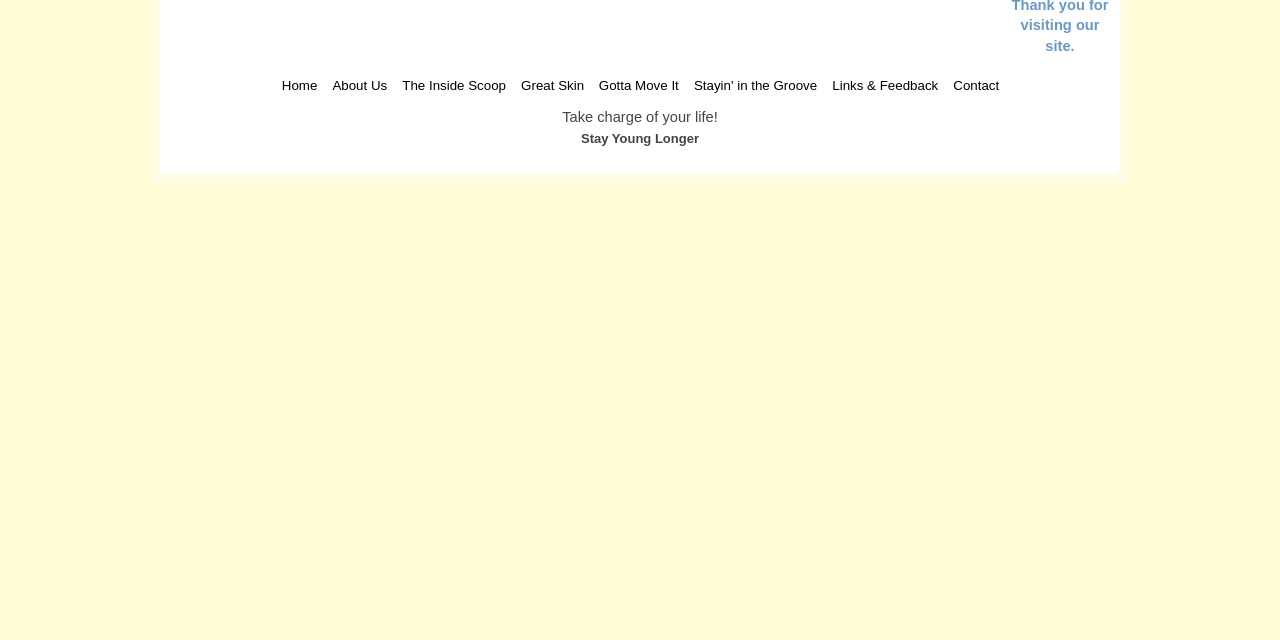Identify and provide the bounding box coordinates of the UI element described: "The Inside Scoop". The coordinates should be formatted as [left, top, right, bottom], with each number being a float between 0 and 1.

[0.31, 0.113, 0.399, 0.152]